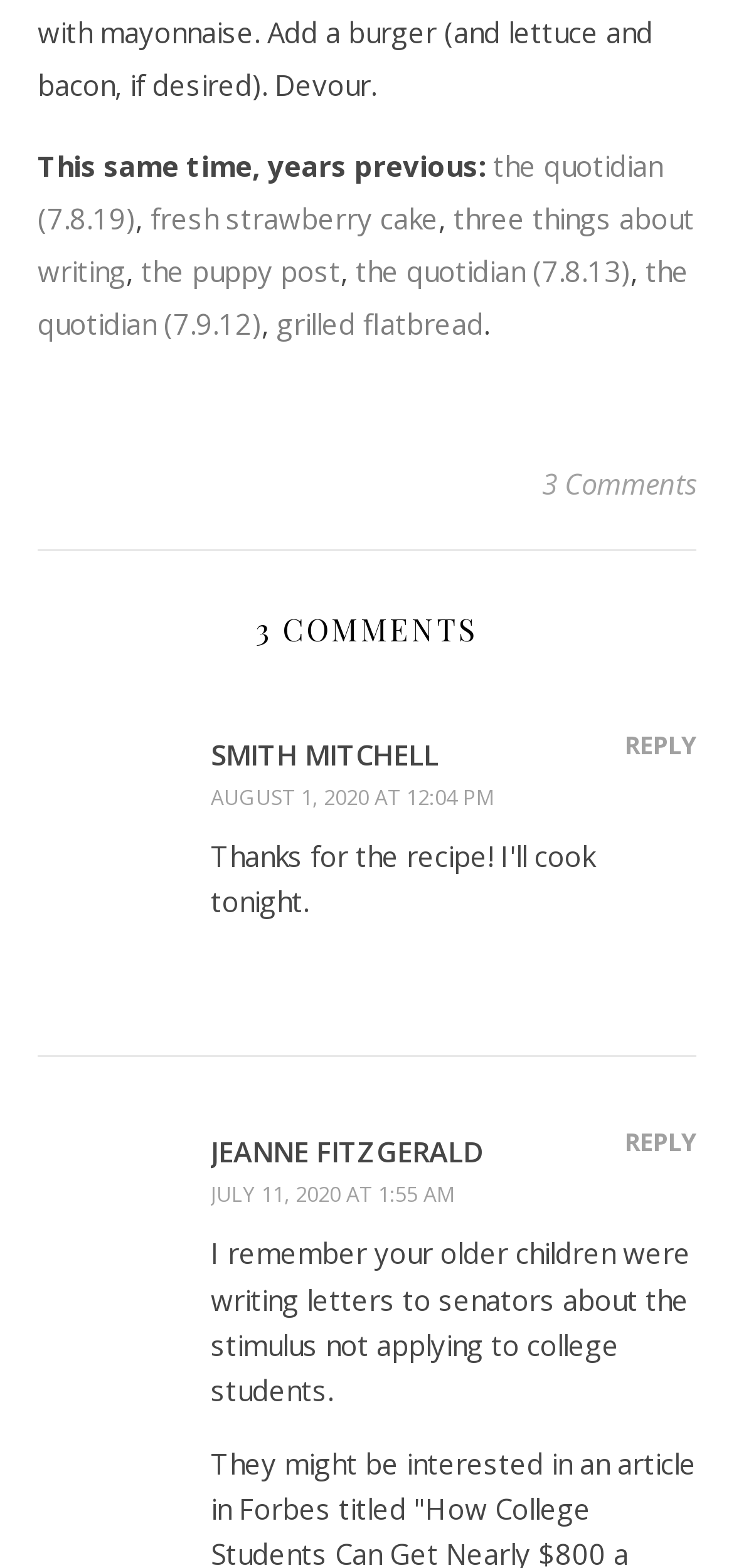From the element description alt="fb-share-icon" title="Facebook Share", predict the bounding box coordinates of the UI element. The coordinates must be specified in the format (top-left x, top-left y, bottom-right x, bottom-right y) and should be within the 0 to 1 range.

[0.062, 0.242, 0.114, 0.266]